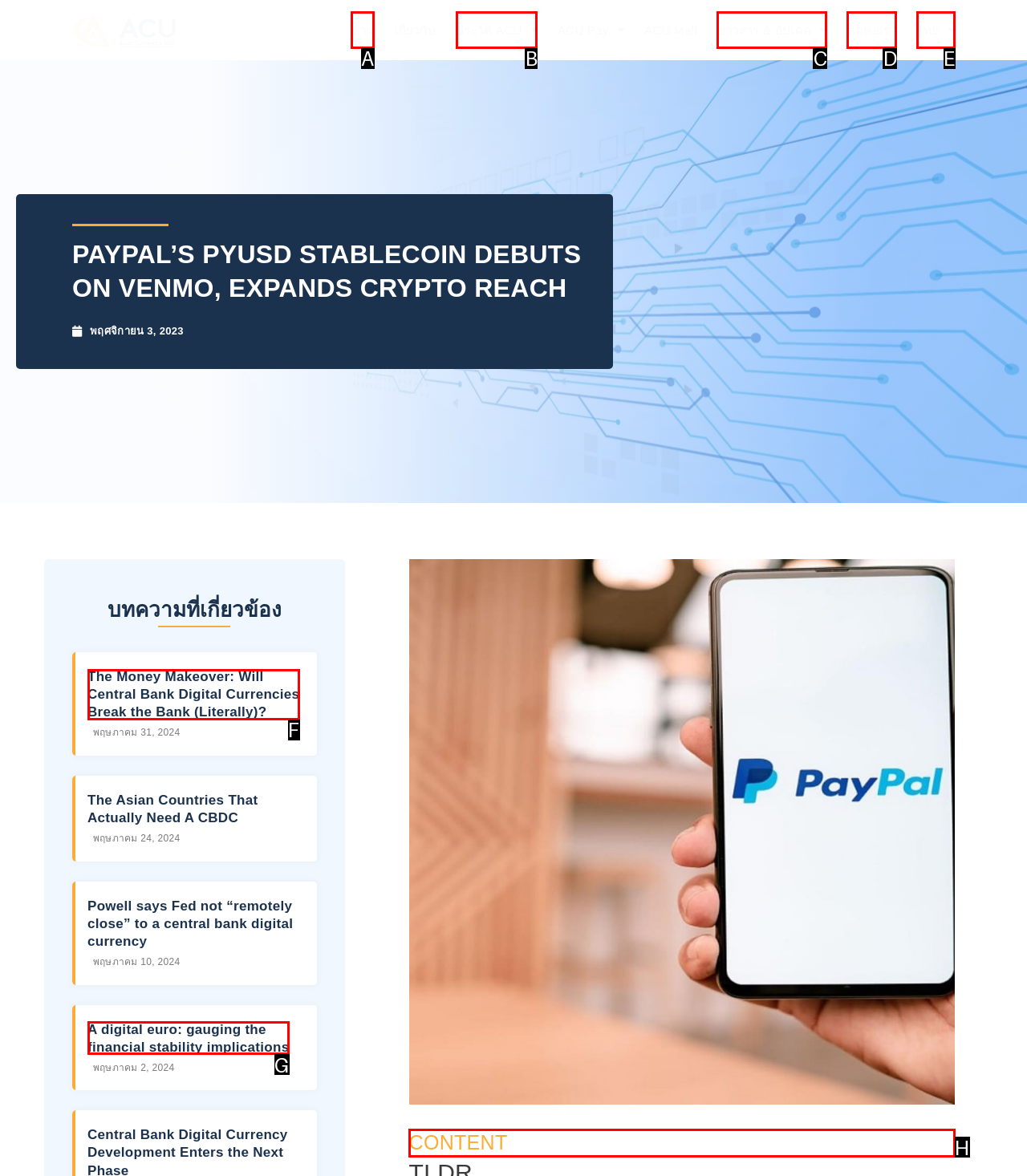Tell me which letter corresponds to the UI element that will allow you to Browse the 'CONTENT' section. Answer with the letter directly.

H